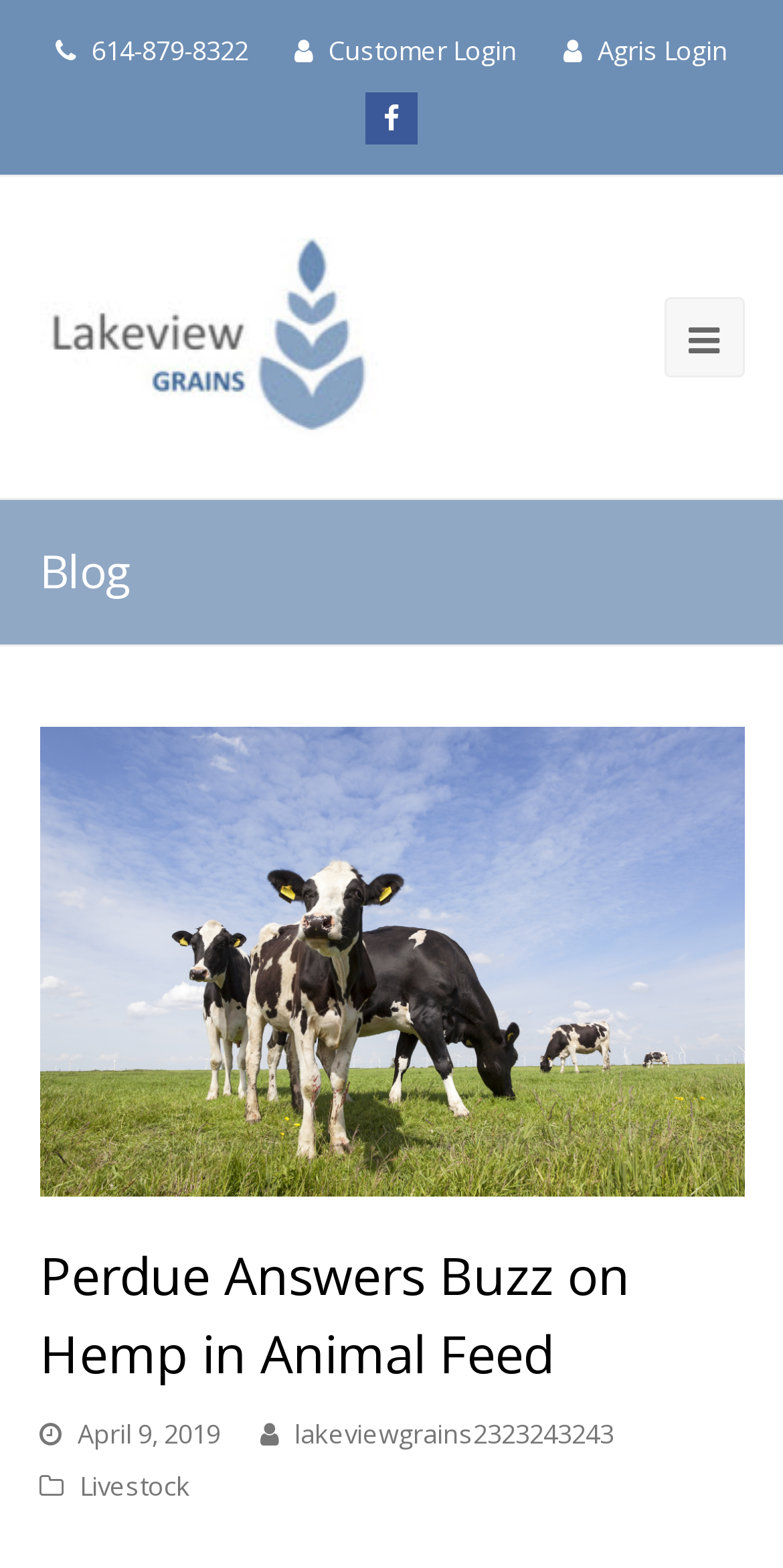What is the category of the blog post?
Answer the question with as much detail as you can, using the image as a reference.

I found the category of the blog post by looking at the link element, which says 'Livestock', indicating that the blog post belongs to the livestock category.